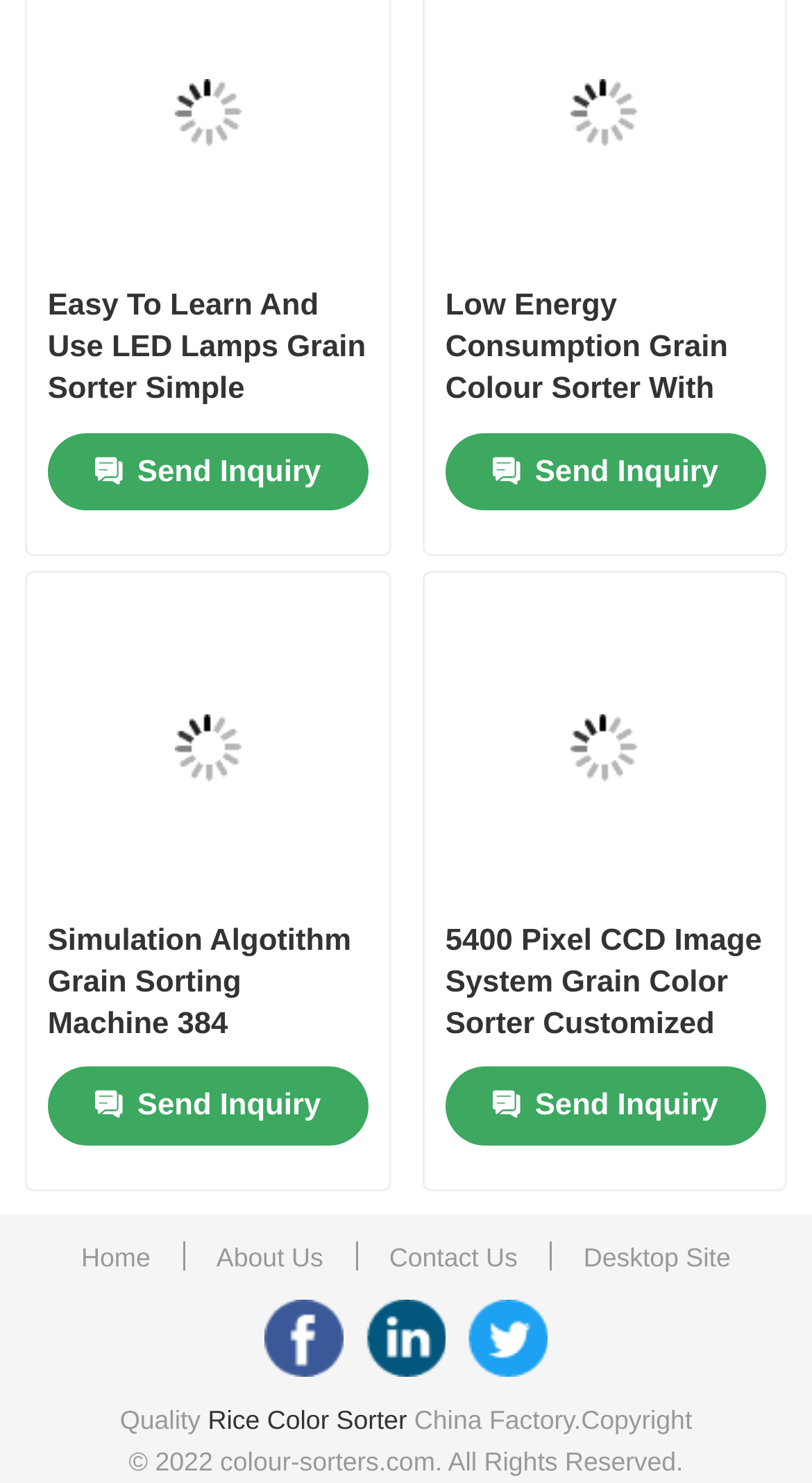How many navigation links are at the top of the page?
Based on the content of the image, thoroughly explain and answer the question.

By examining the top section of the webpage, I found 6 navigation links, including Home, About Us, Contacts, Products, Rice Color Sorter, and Grain Color Sorter.